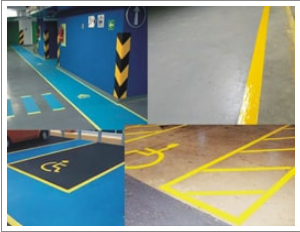Provide a thorough description of what you see in the image.

The image showcases various applications of epoxy floor coatings, particularly in parking areas. It features a blend of vibrant blue and yellow colors used for clear marking and safety purposes. 

In the top left, a designated pedestrian pathway is highlighted by a bright blue surface, accompanied by yellow marking lines guiding traffic. To the right, the sturdy epoxy flooring reflects a clean, polished look—ideal for high-traffic environments. 

The bottom section of the image emphasizes accessible parking spaces, marked with striking yellow lines, ensuring they are easily identifiable. This combination of colors not only enhances the aesthetic appeal but also plays a crucial role in safety and operational efficiency in industrial and commercial settings. 

The featured epoxy floor coatings are designed to be durable, easy to clean, and resistant to wear, making them a practical choice for areas that demand high standards of cleanliness and visibility.